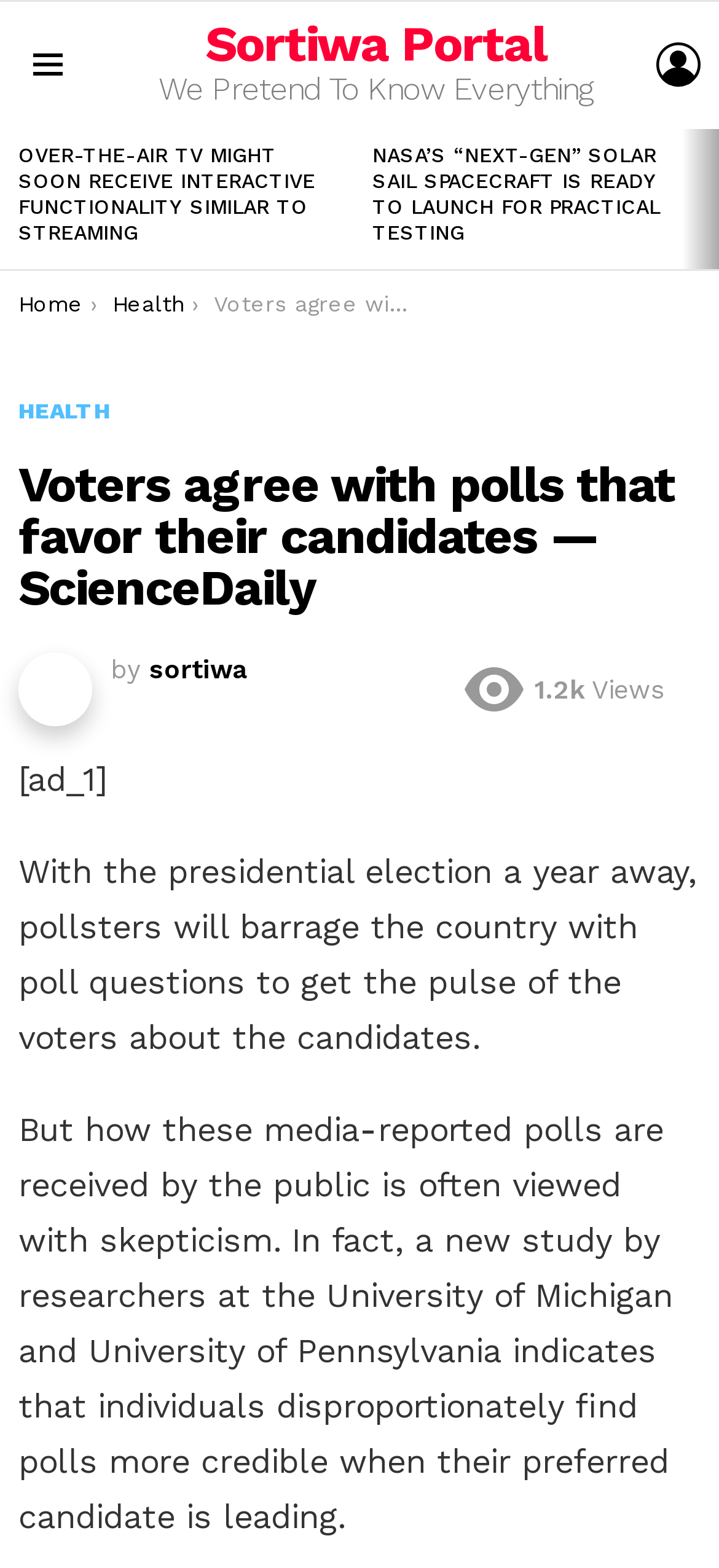How many articles are in the LATEST STORIES section?
Carefully analyze the image and provide a thorough answer to the question.

I counted the number of article elements in the LATEST STORIES section, which are [302] and [303], and found that there are 2 articles.